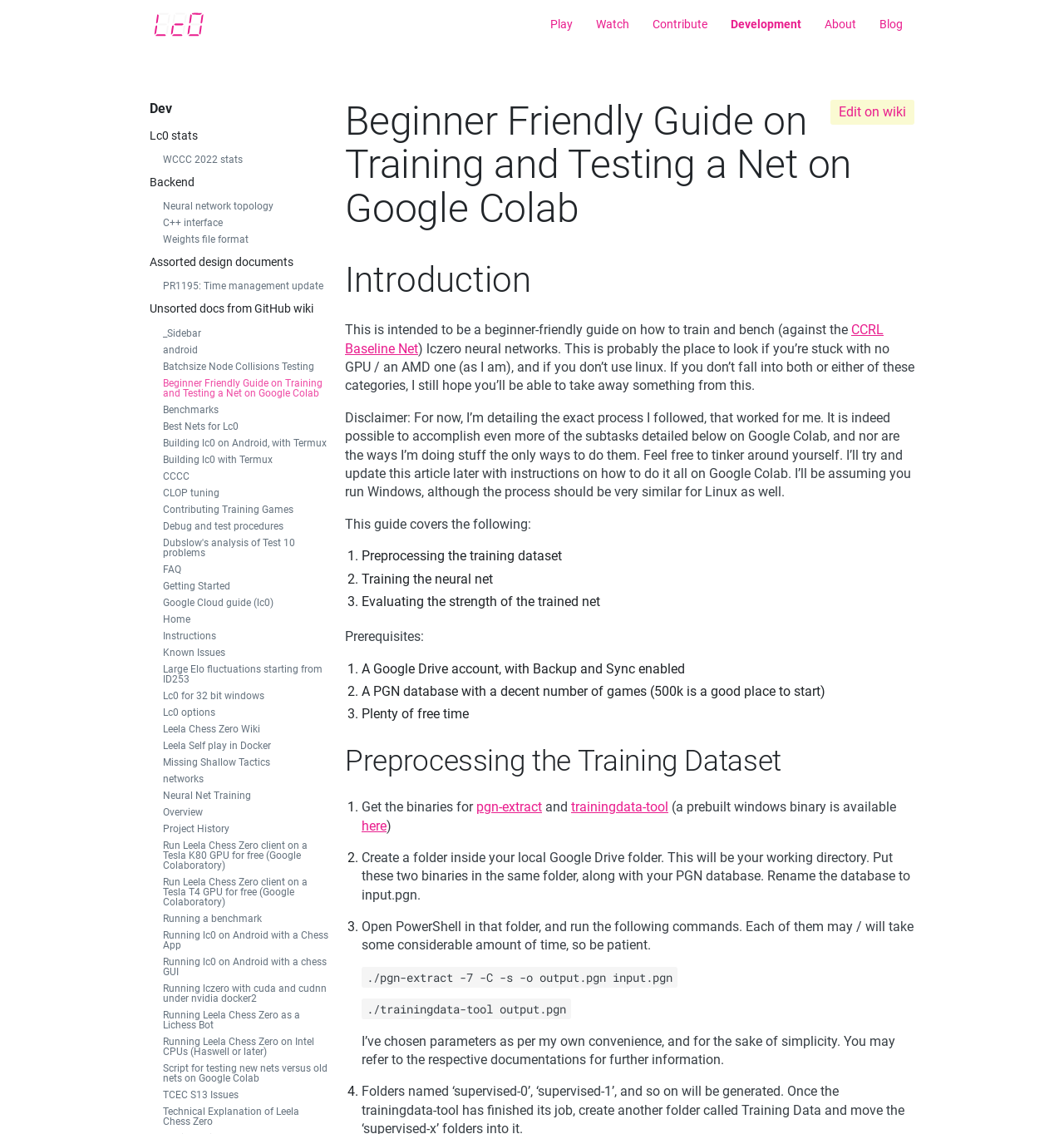Provide a one-word or short-phrase response to the question:
What is the main topic of this webpage?

Leela Chess Zero